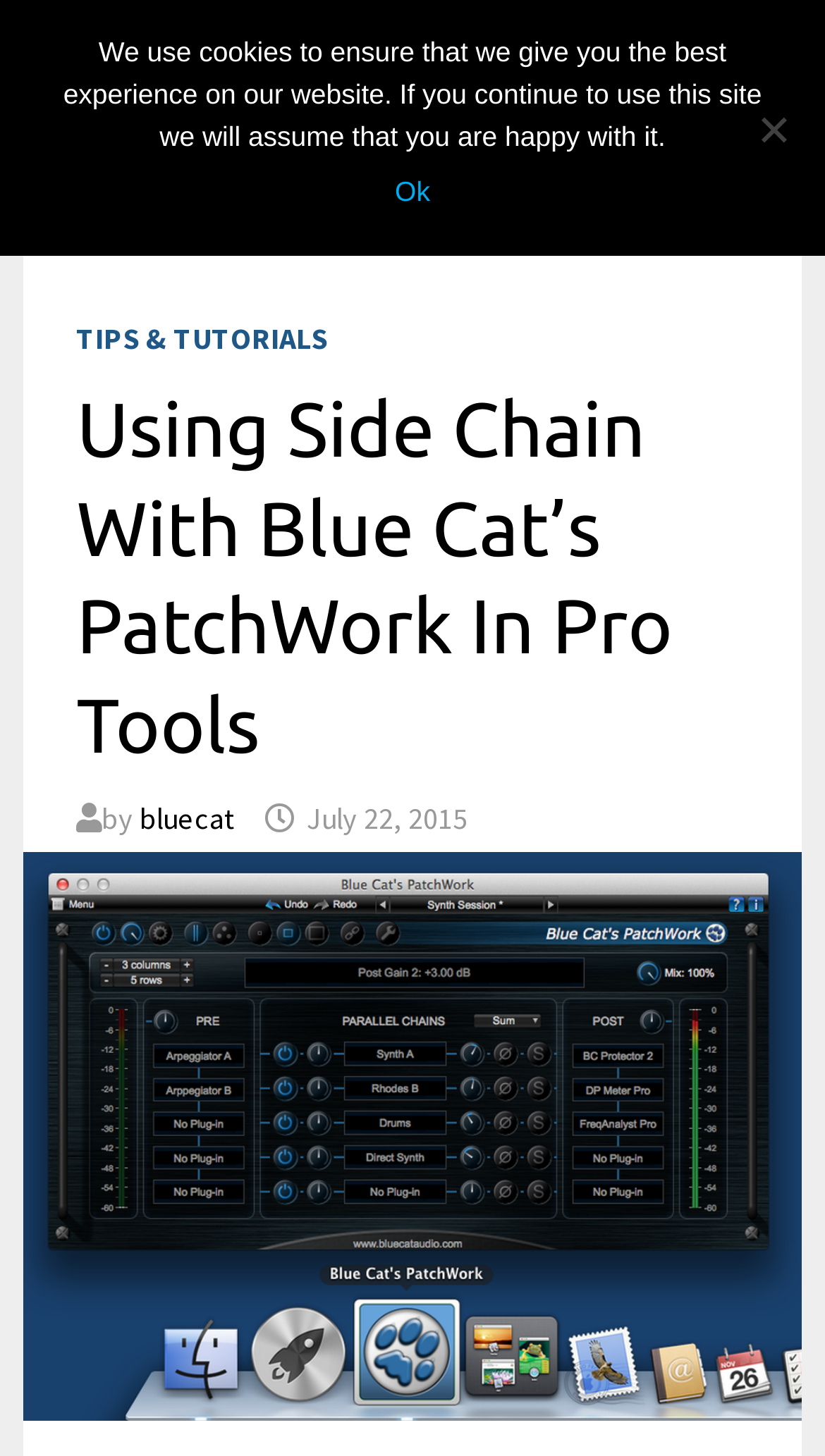Please reply with a single word or brief phrase to the question: 
What is the date of the blog post?

July 22, 2015